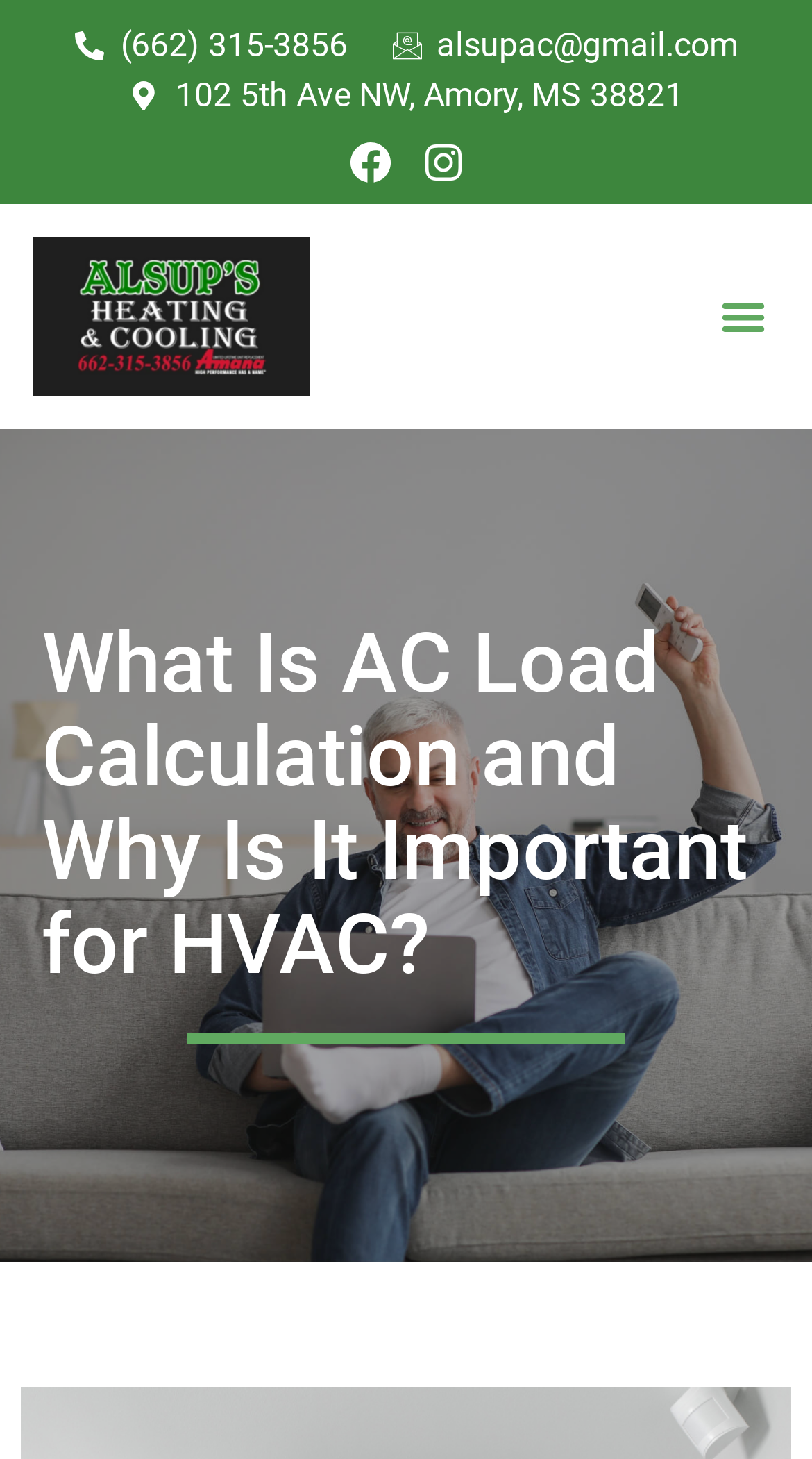From the webpage screenshot, predict the bounding box of the UI element that matches this description: "alt="Learning Garden Childcare"".

None